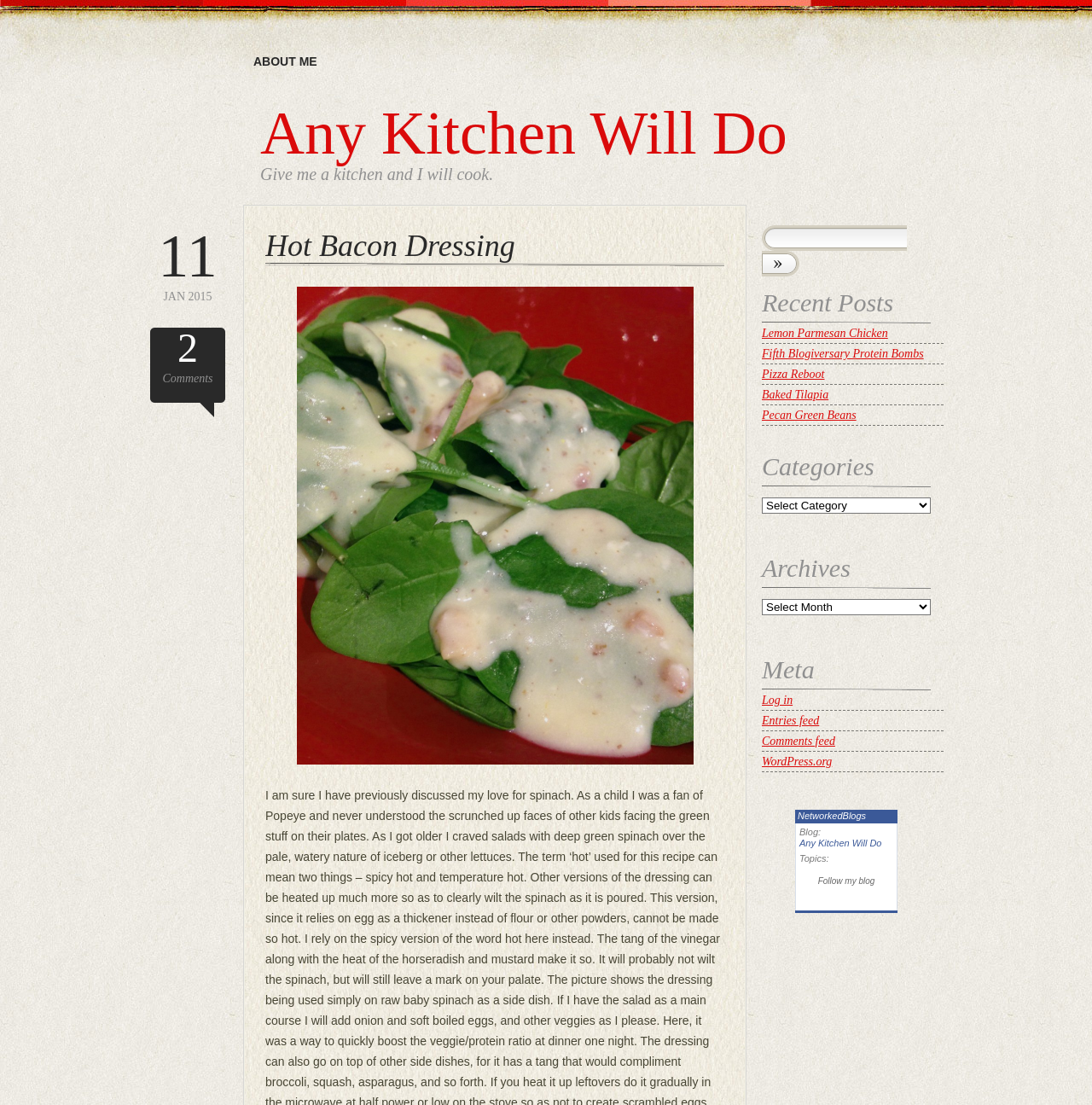Provide a brief response to the question below using one word or phrase:
What is the purpose of the search box?

To search the blog